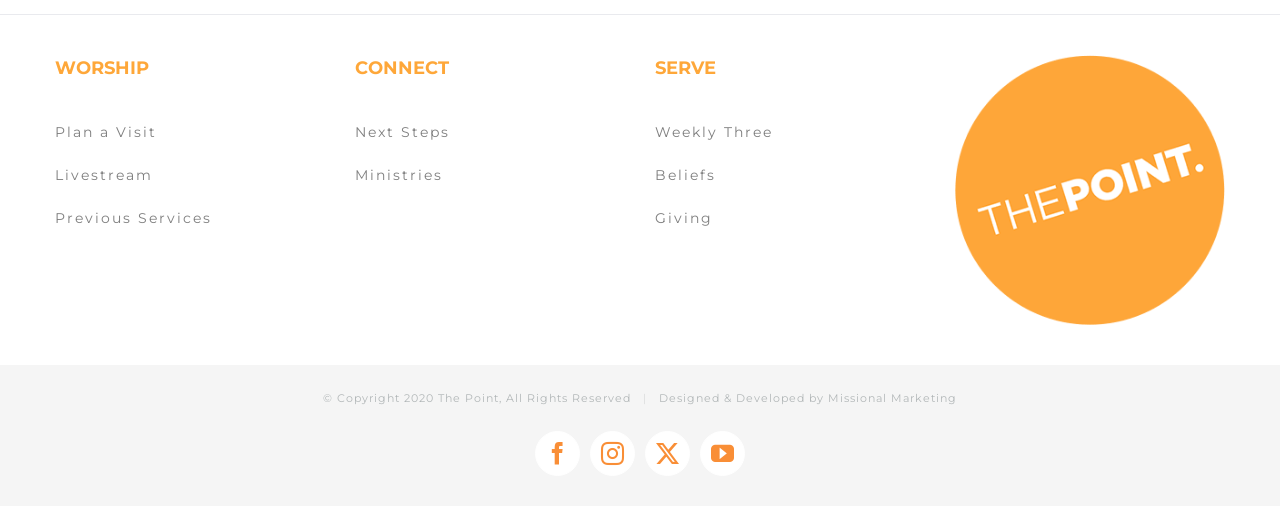Identify the bounding box coordinates for the UI element described as follows: Previous Services. Use the format (top-left x, top-left y, bottom-right x, bottom-right y) and ensure all values are floating point numbers between 0 and 1.

[0.043, 0.388, 0.253, 0.473]